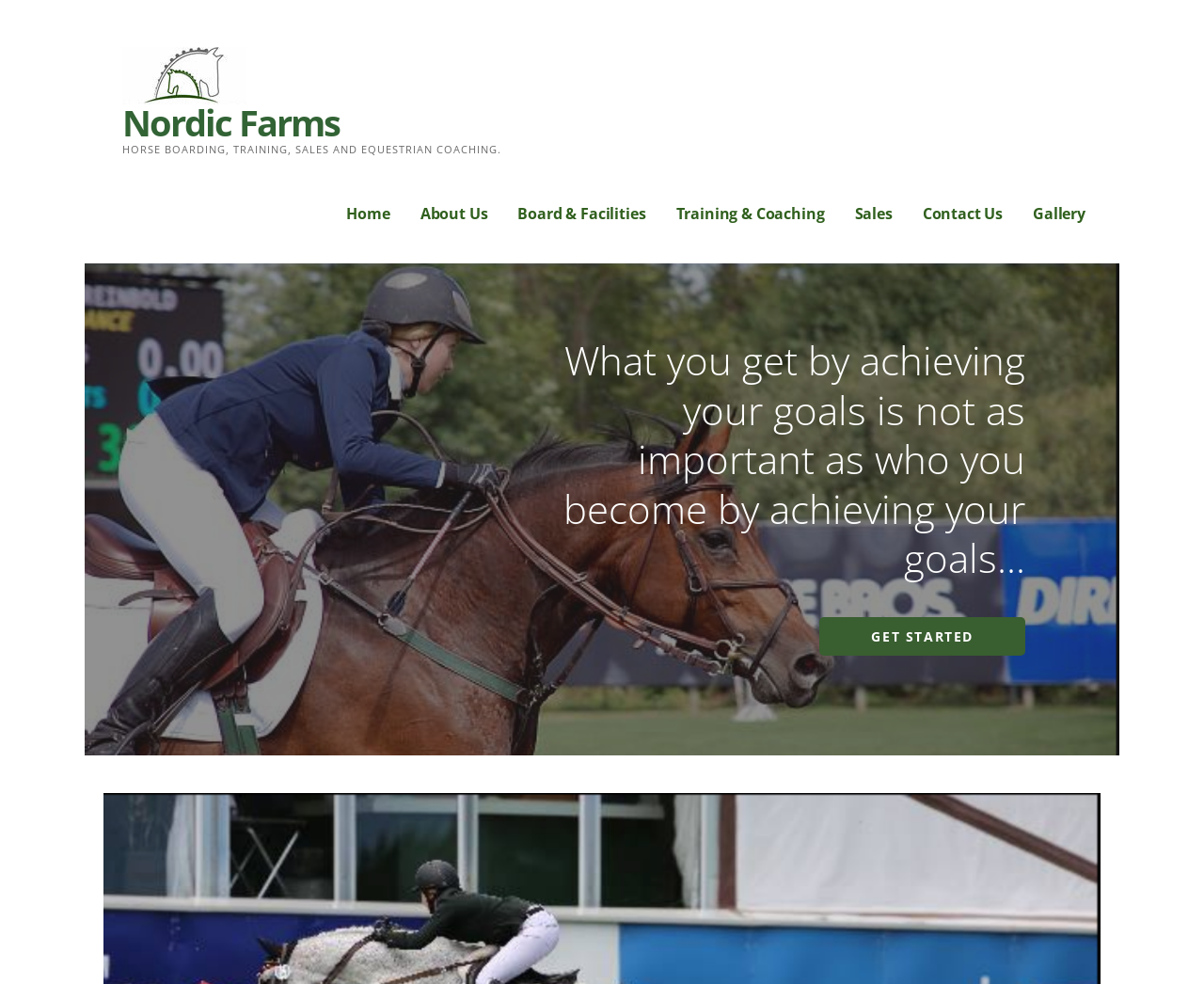Locate the bounding box coordinates of the element that needs to be clicked to carry out the instruction: "get started". The coordinates should be given as four float numbers ranging from 0 to 1, i.e., [left, top, right, bottom].

[0.681, 0.627, 0.852, 0.667]